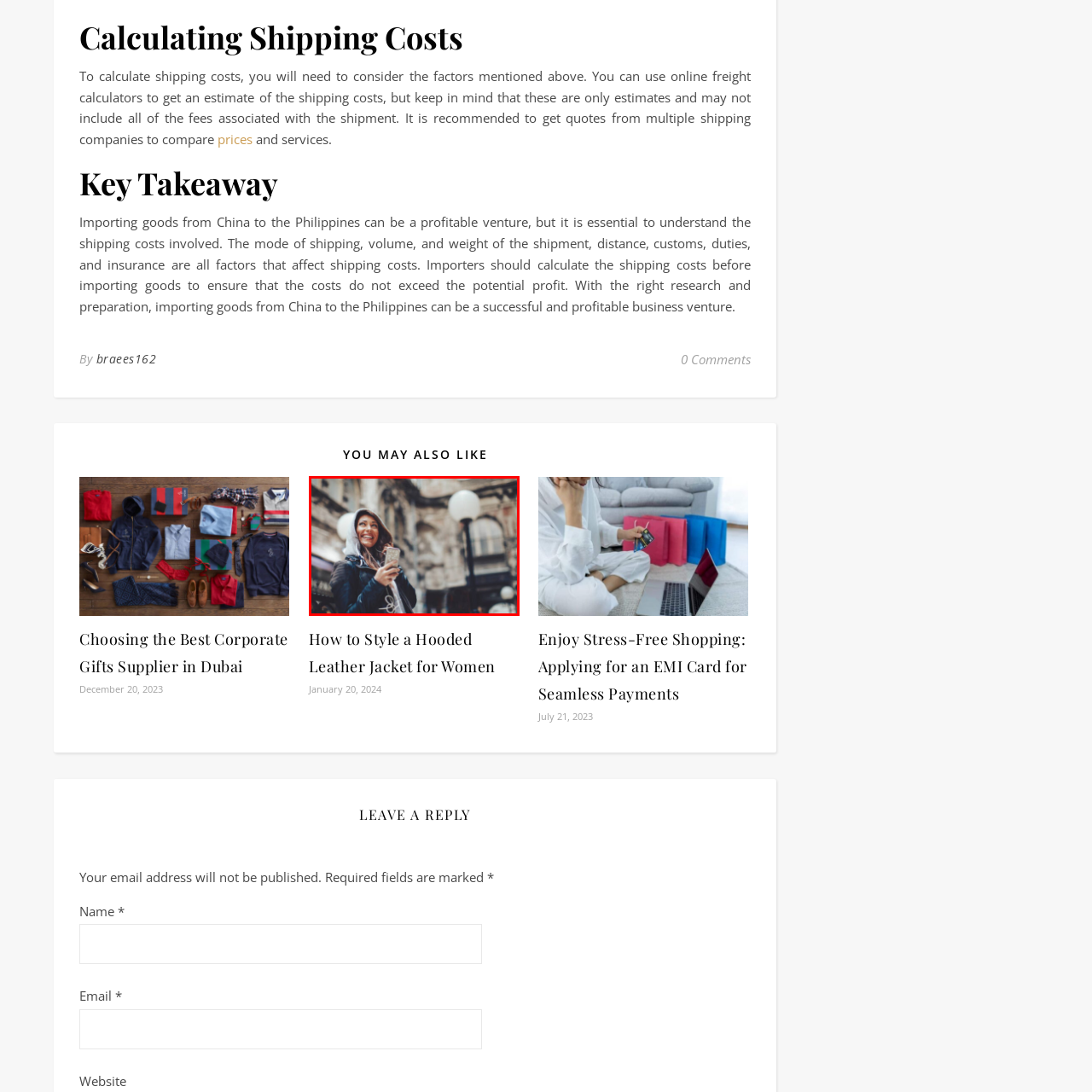Identify the subject within the red bounding box and respond to the following question in a single word or phrase:
What is the woman doing?

Interacting with smartphone